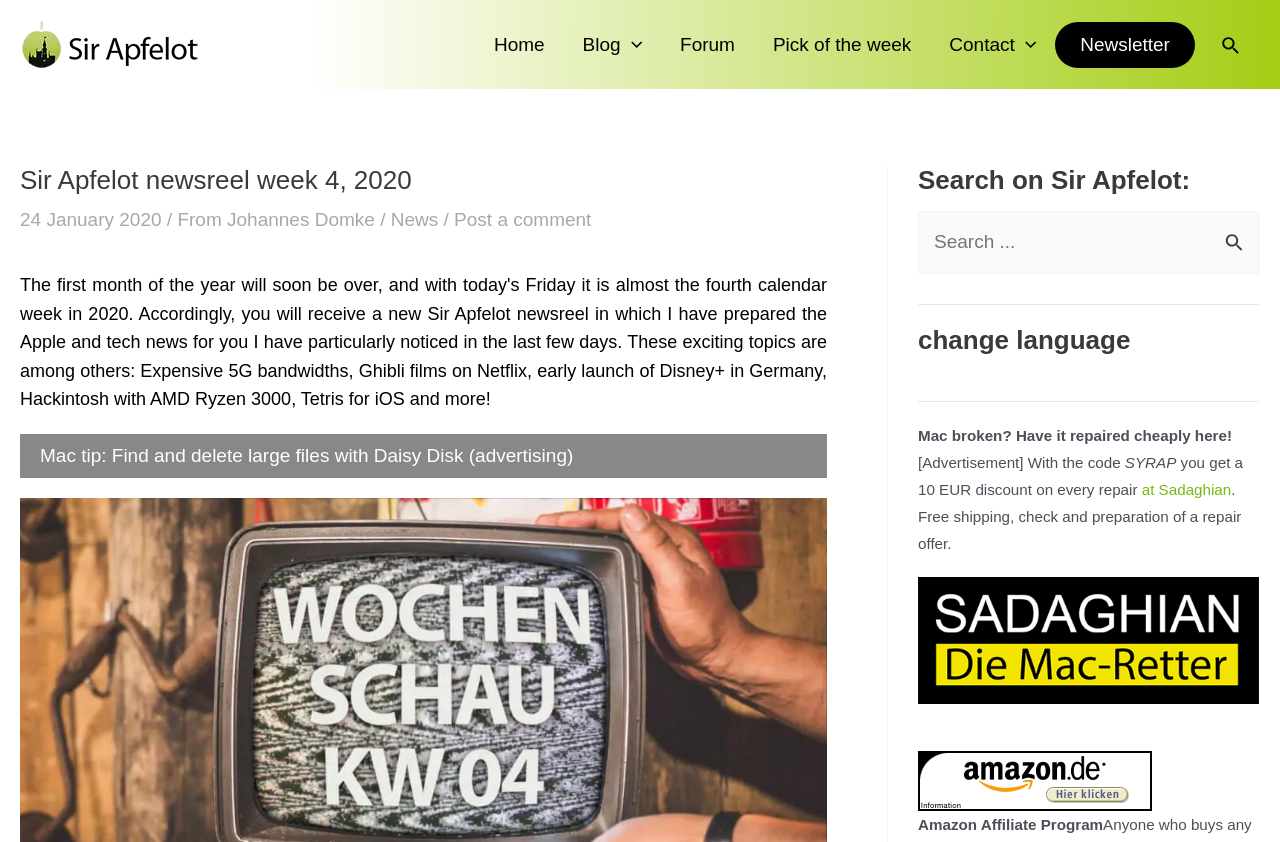Please reply with a single word or brief phrase to the question: 
What is the website's name?

Sir Apfelot